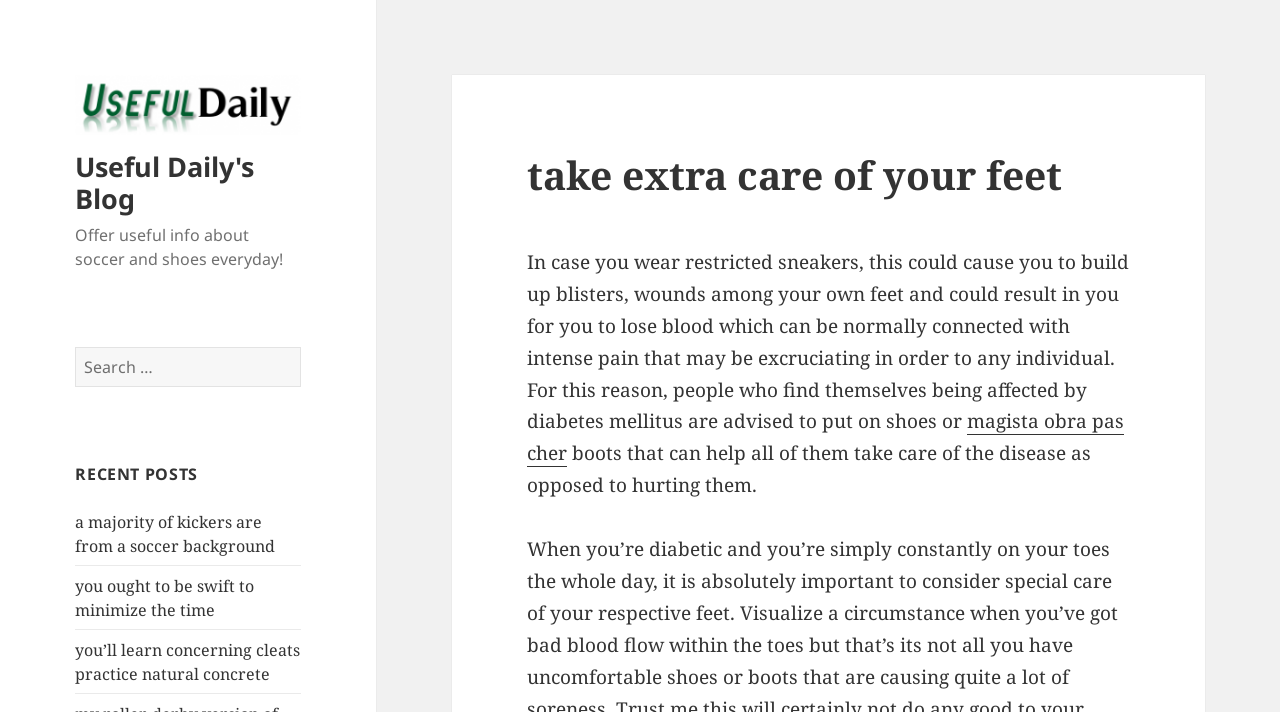Give a succinct answer to this question in a single word or phrase: 
What is the website's tagline?

Offer useful info about soccer and shoes everyday!